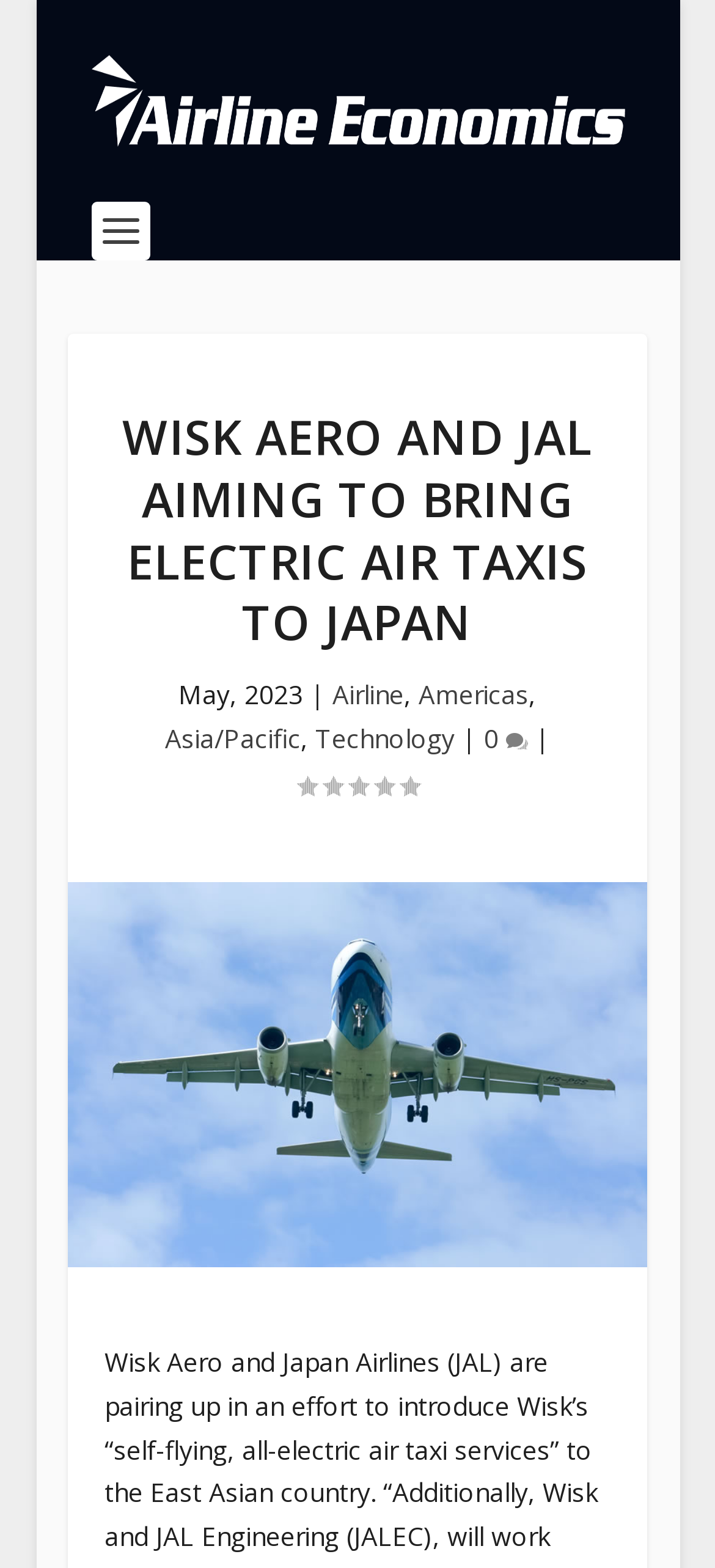Identify and provide the main heading of the webpage.

WISK AERO AND JAL AIMING TO BRING ELECTRIC AIR TAXIS TO JAPAN